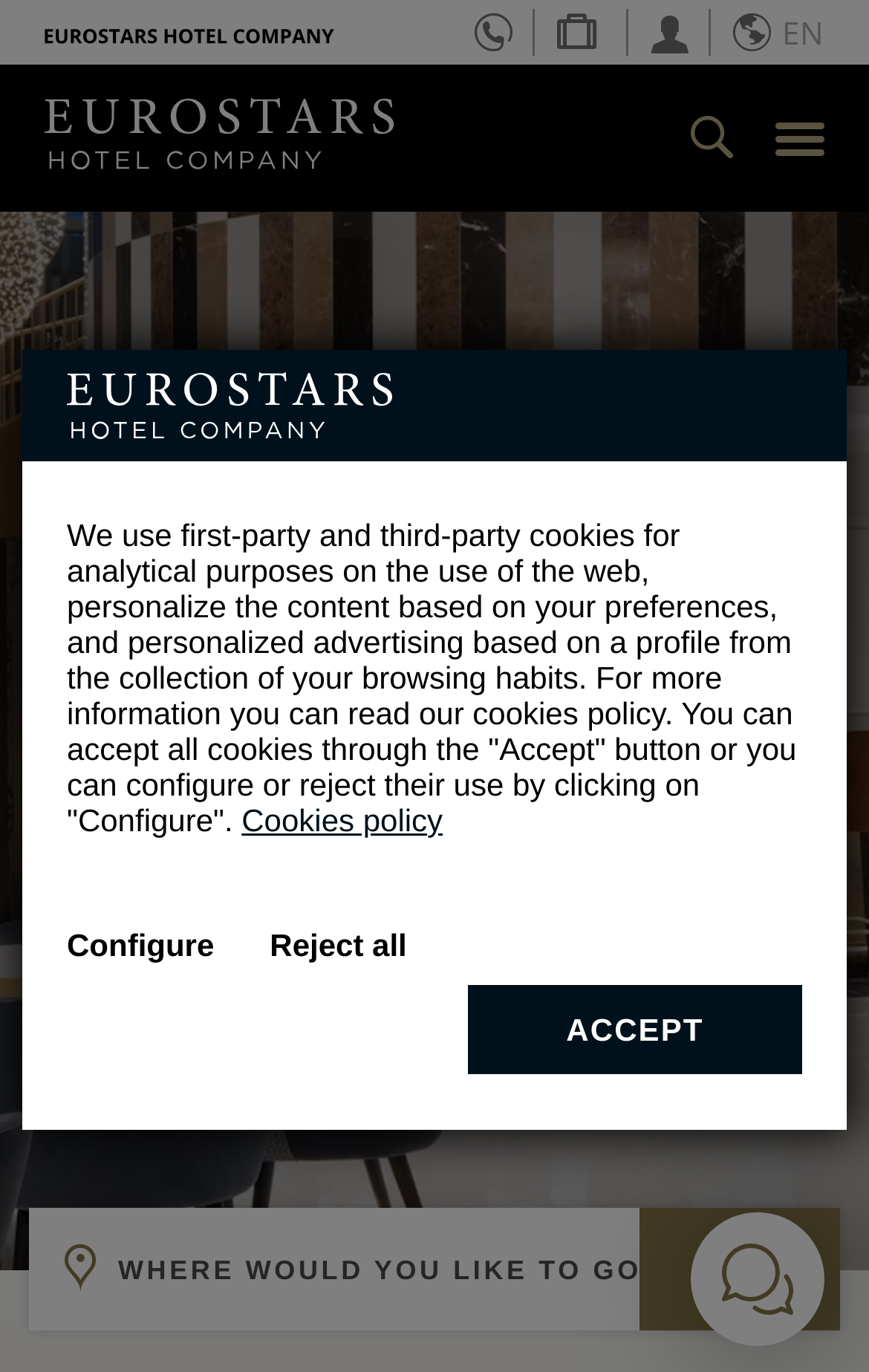Please indicate the bounding box coordinates for the clickable area to complete the following task: "Search for something". The coordinates should be specified as four float numbers between 0 and 1, i.e., [left, top, right, bottom].

[0.033, 0.88, 0.736, 0.969]